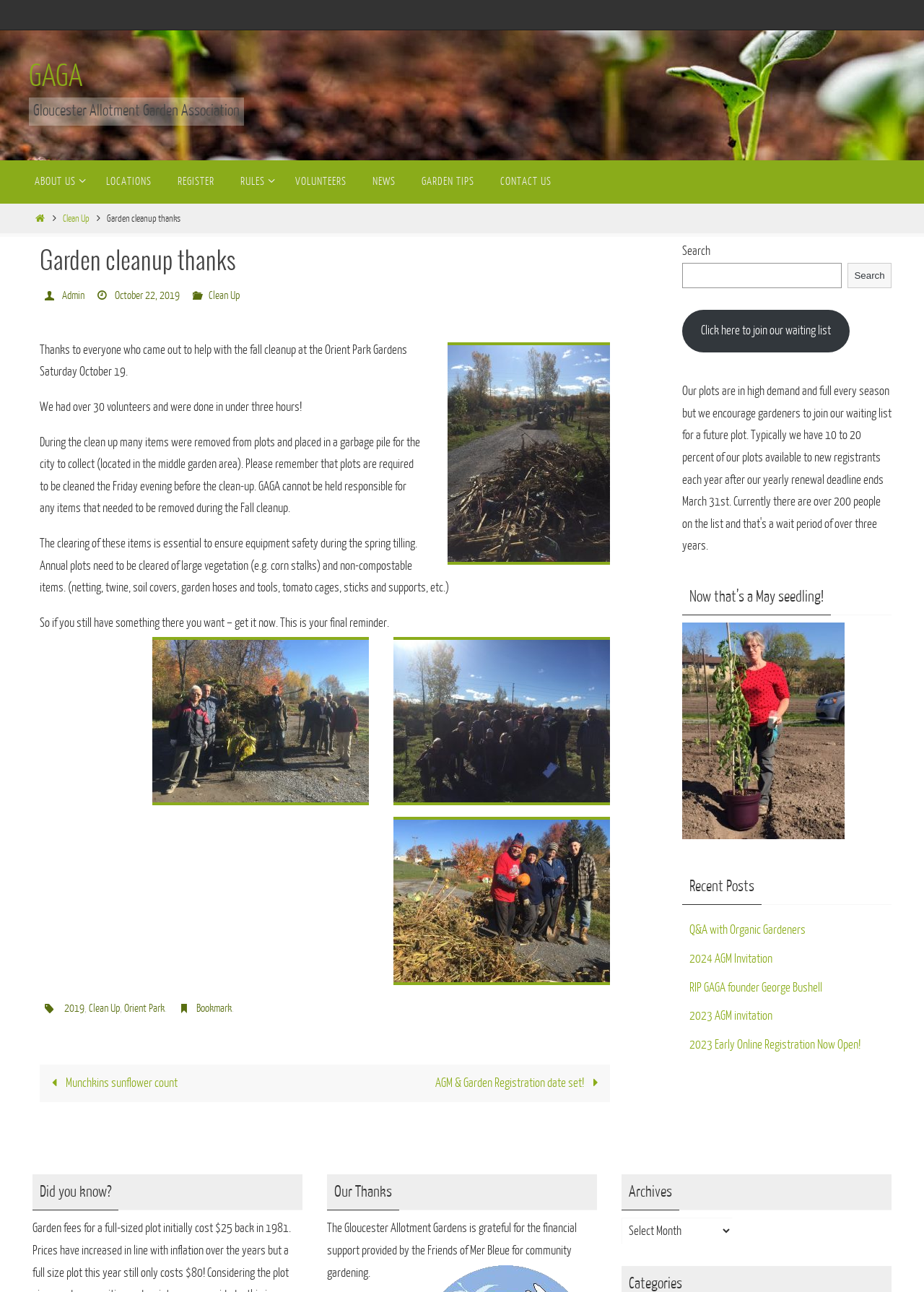What is the author of the post?
From the screenshot, supply a one-word or short-phrase answer.

Admin